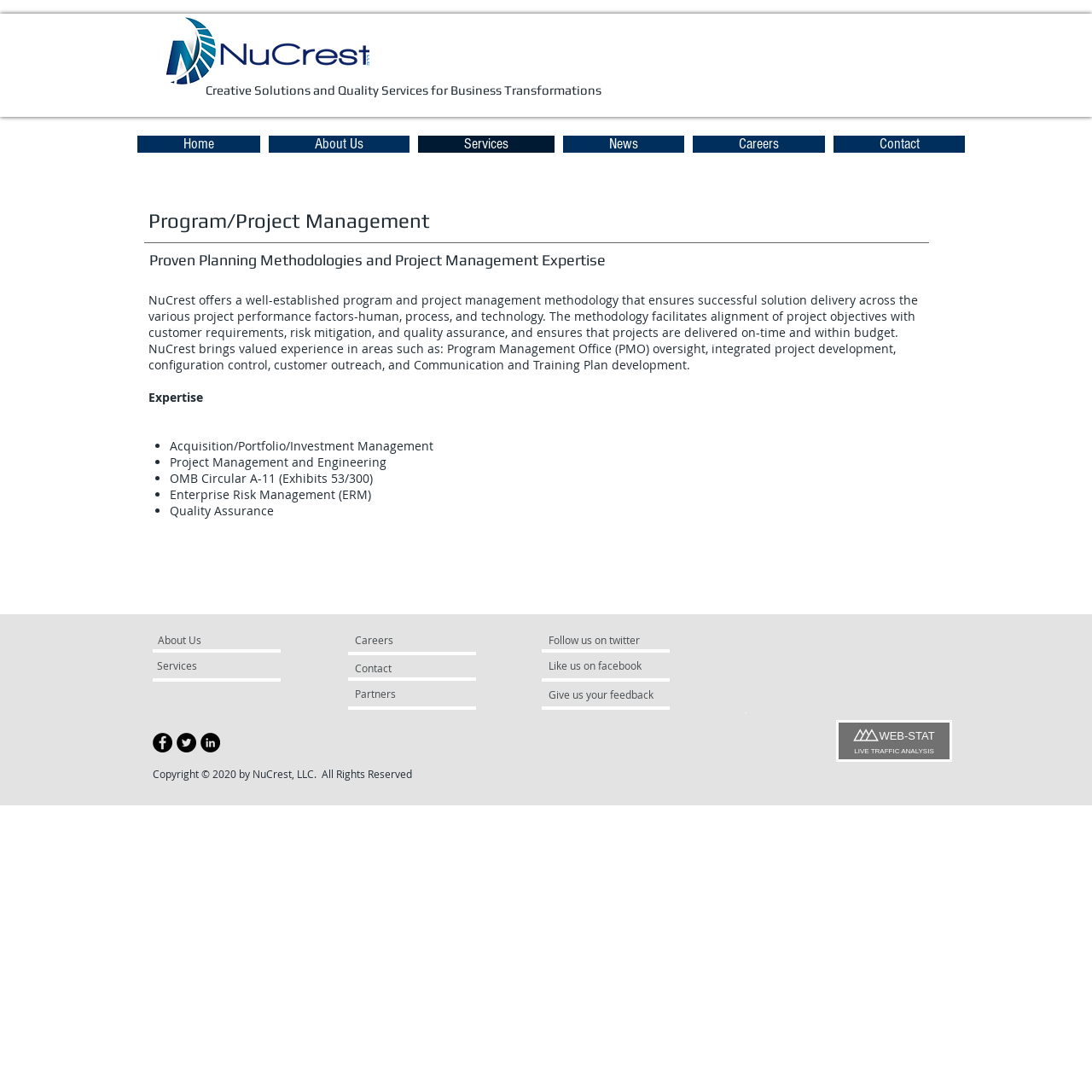Provide the bounding box coordinates of the section that needs to be clicked to accomplish the following instruction: "Click the 'Contact' link."

[0.763, 0.124, 0.884, 0.14]